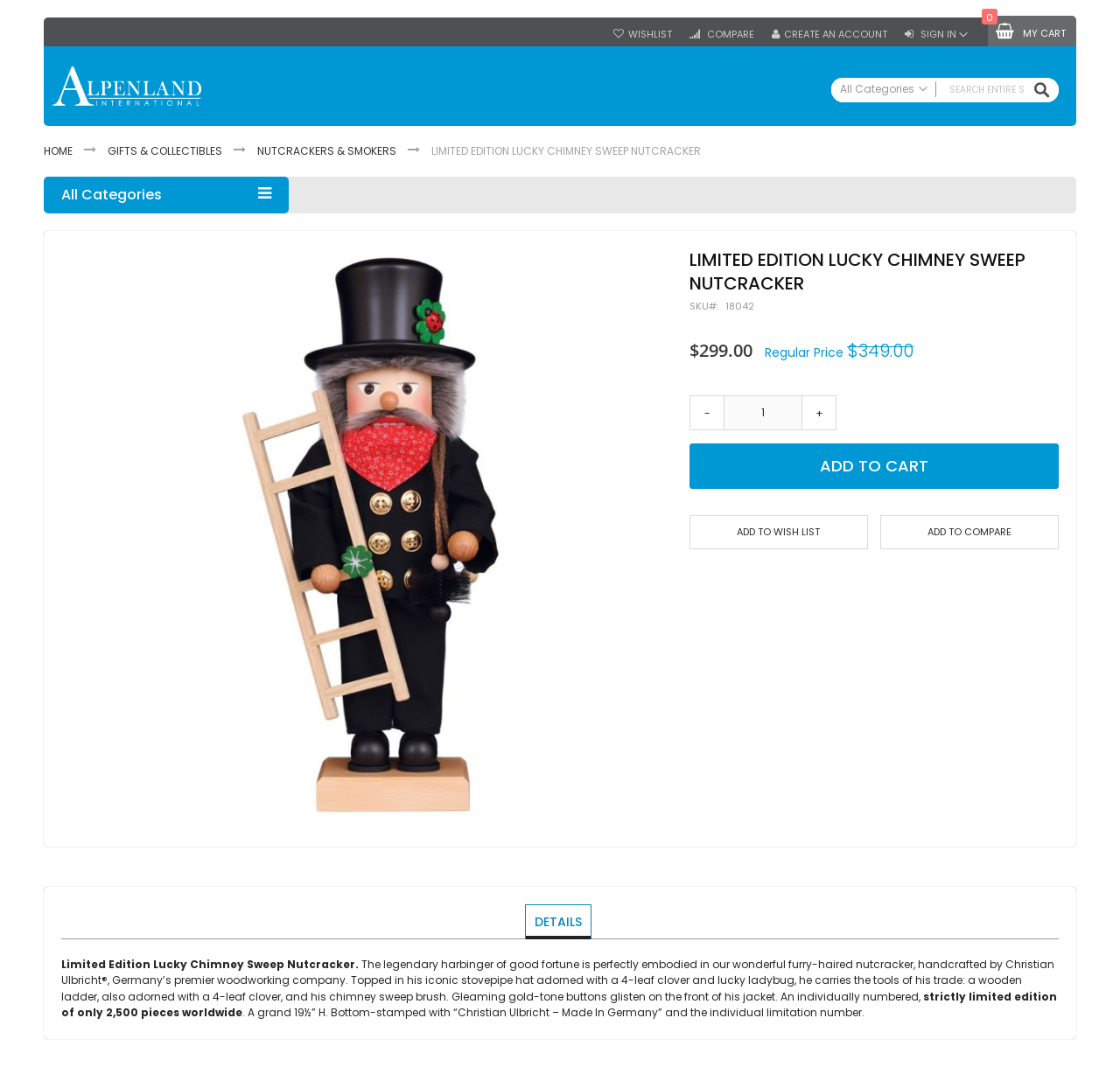Can you specify the bounding box coordinates of the area that needs to be clicked to fulfill the following instruction: "Create an account"?

[0.689, 0.026, 0.792, 0.038]